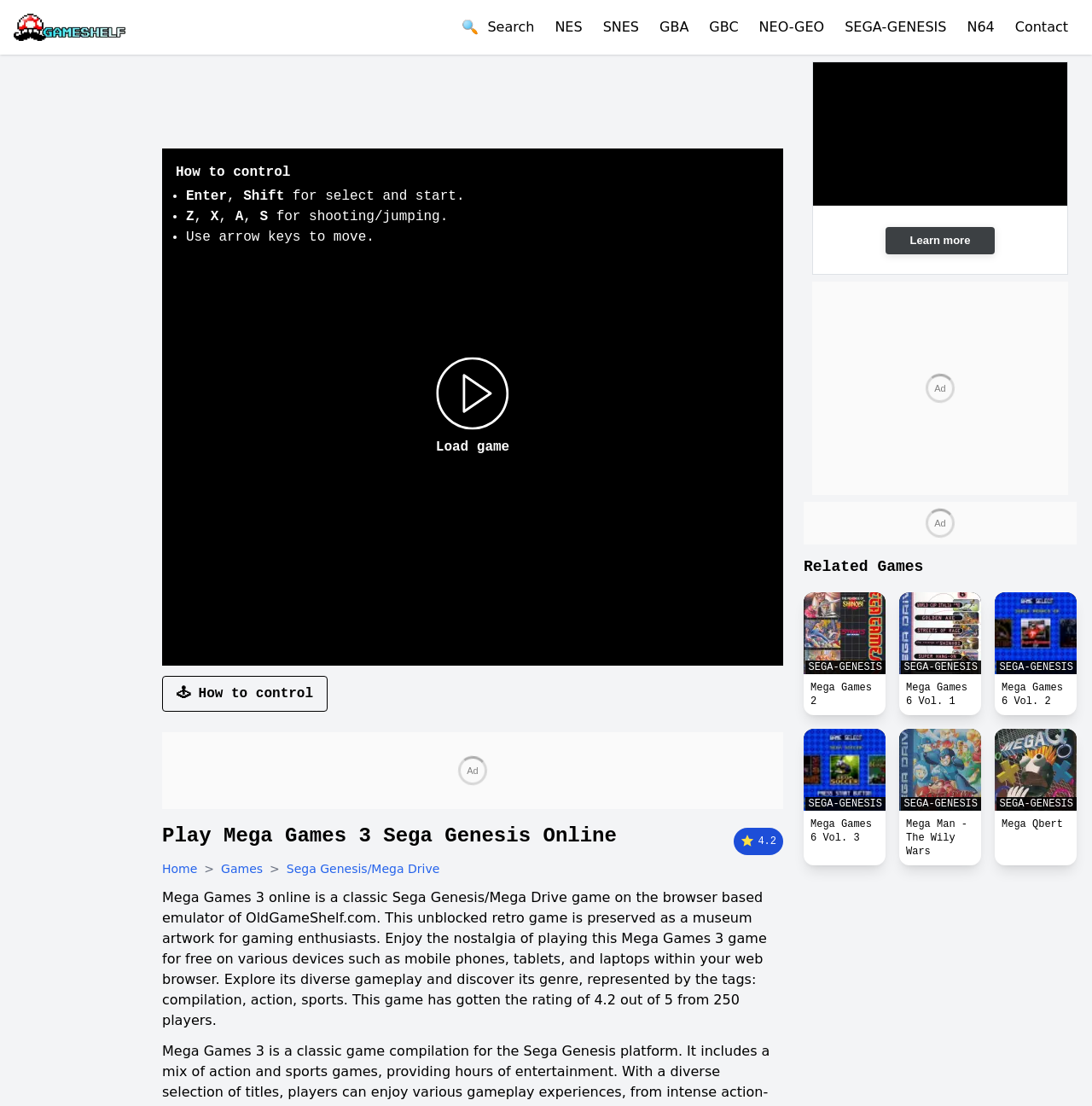How do I control the game?
Answer the question with a thorough and detailed explanation.

The webpage provides instructions on how to control the game, which can be found in the 'How to control' section. According to the instructions, the user can use the arrow keys to move, and the Z and X keys for shooting and jumping.